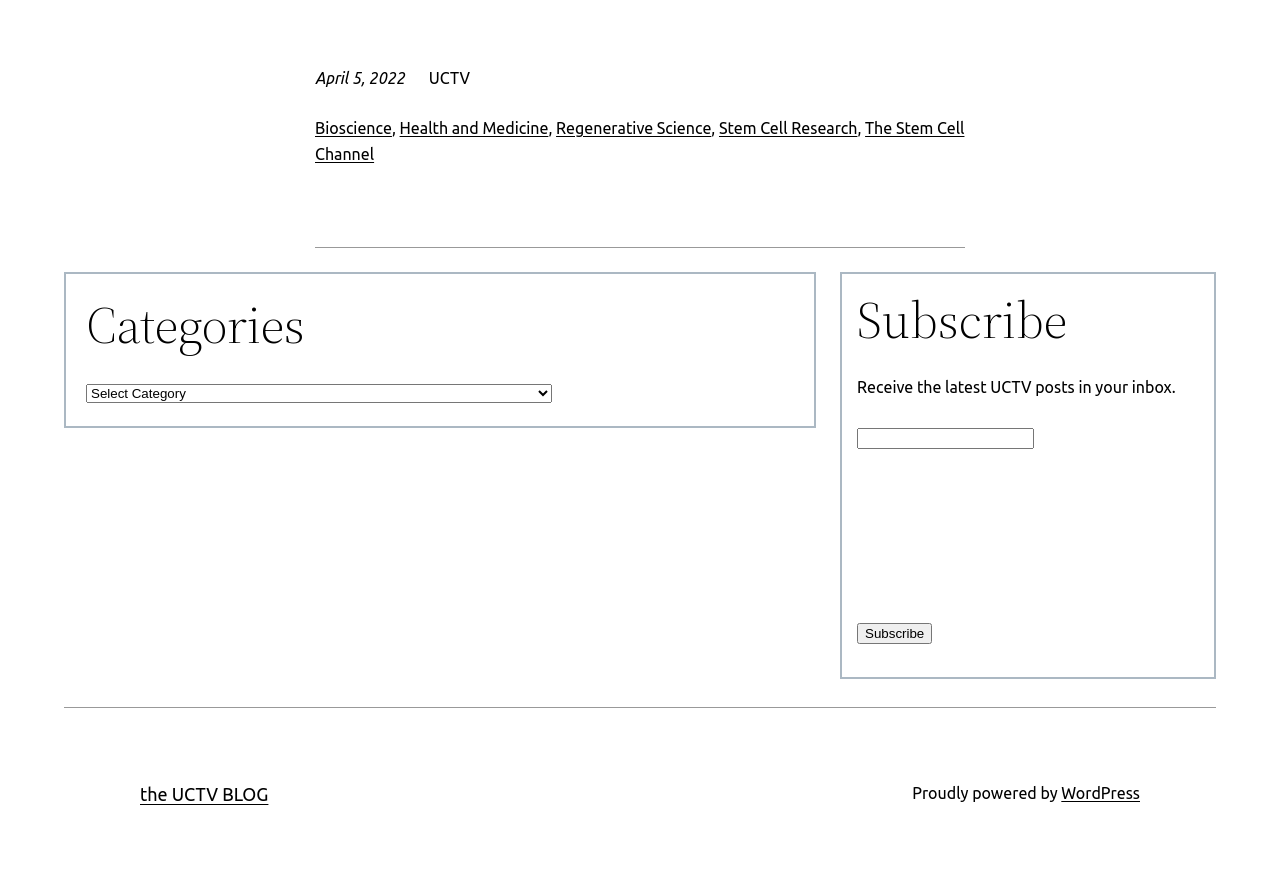Please locate the UI element described by "Blog" and provide its bounding box coordinates.

None